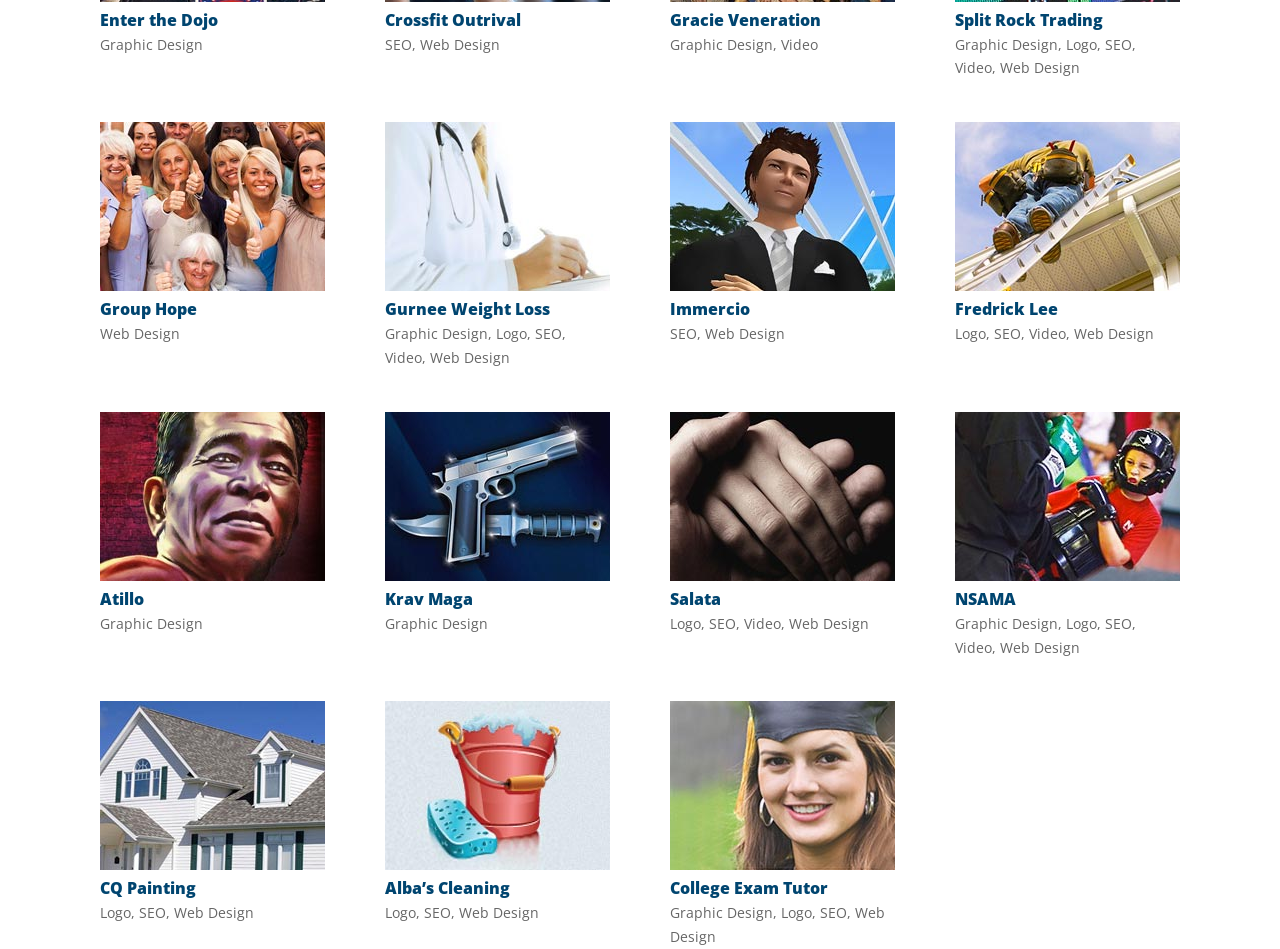Please find the bounding box coordinates of the element that you should click to achieve the following instruction: "Click the 'program' link". The coordinates should be presented as four float numbers between 0 and 1: [left, top, right, bottom].

None